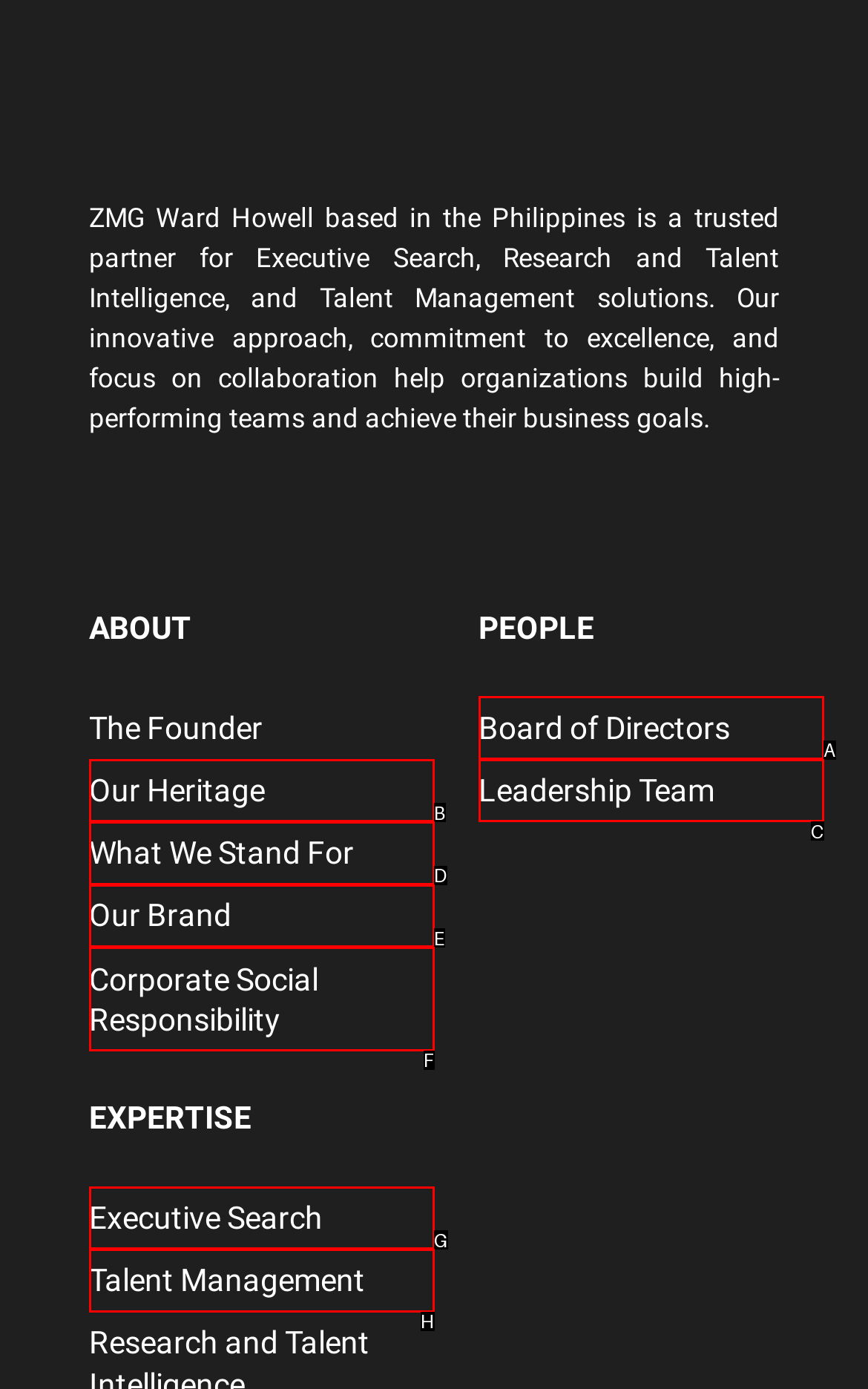Select the option that matches the description: What We Stand For. Answer with the letter of the correct option directly.

D